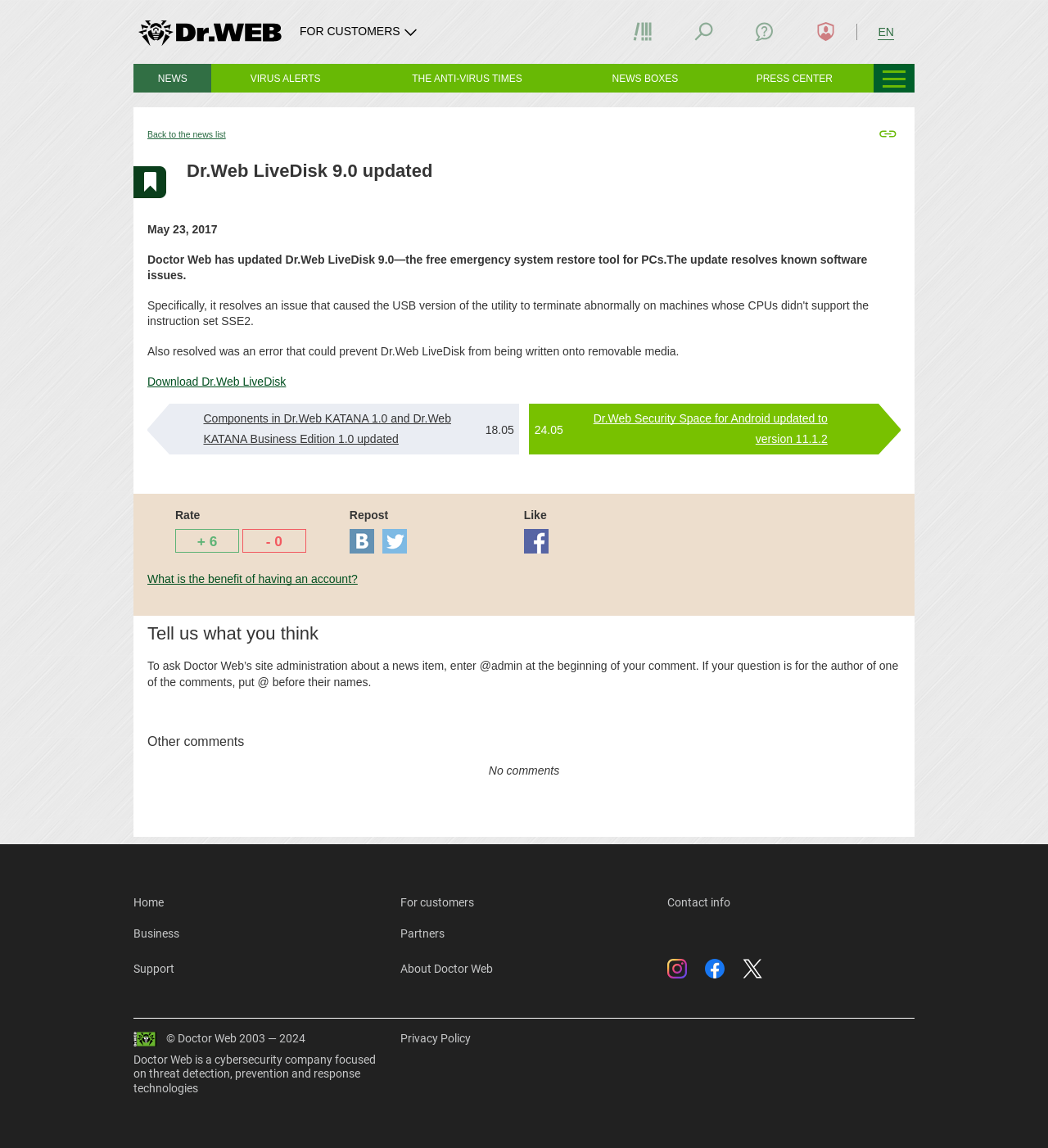How many comments are there on this news item?
Use the image to answer the question with a single word or phrase.

No comments